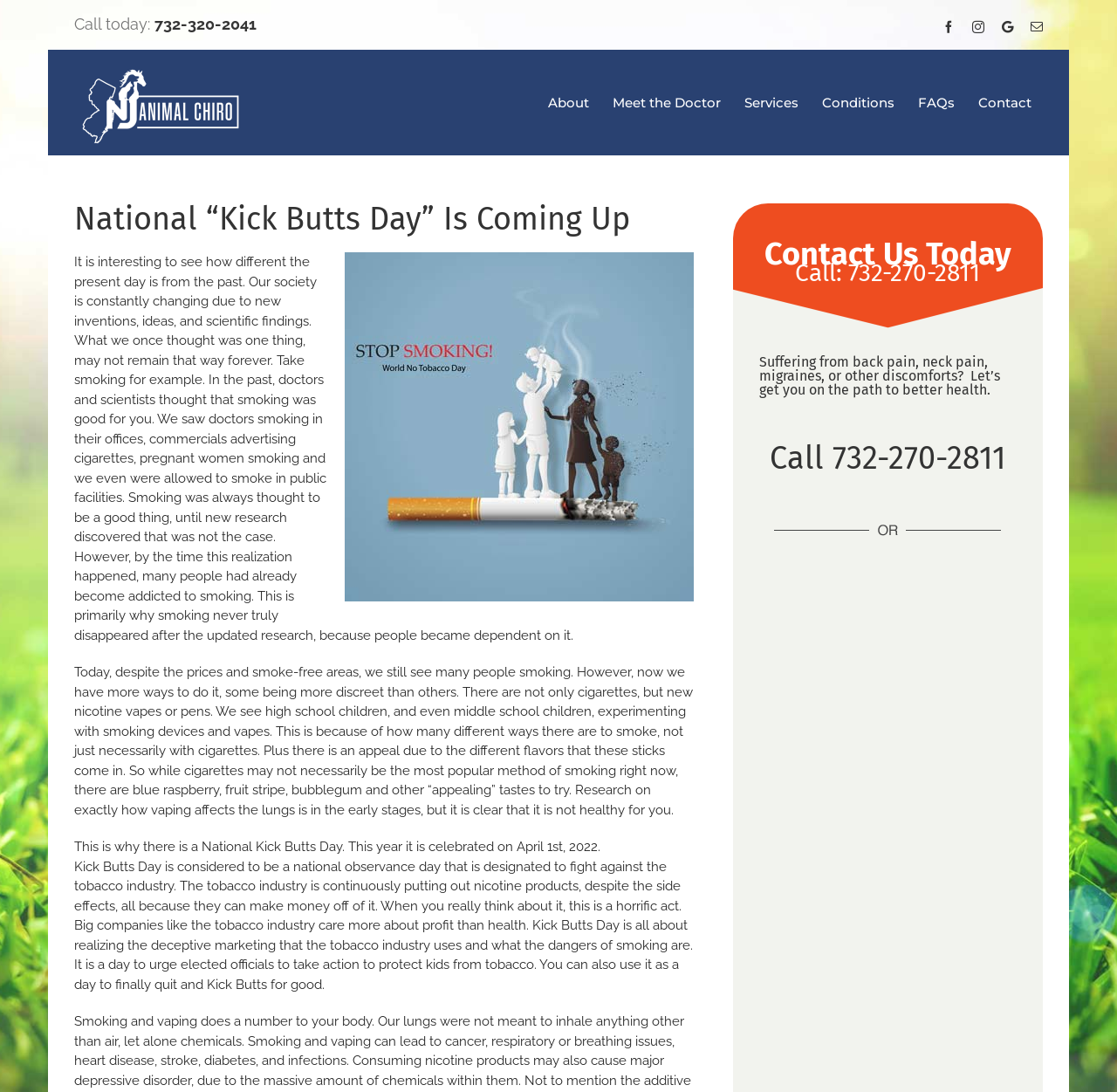Look at the image and answer the question in detail:
What is the phone number to call for NJ Animal Chiro?

I found the phone number by looking at the top section of the webpage, where it says 'Call today:' and then provides the phone number '732-320-2041' as a link.